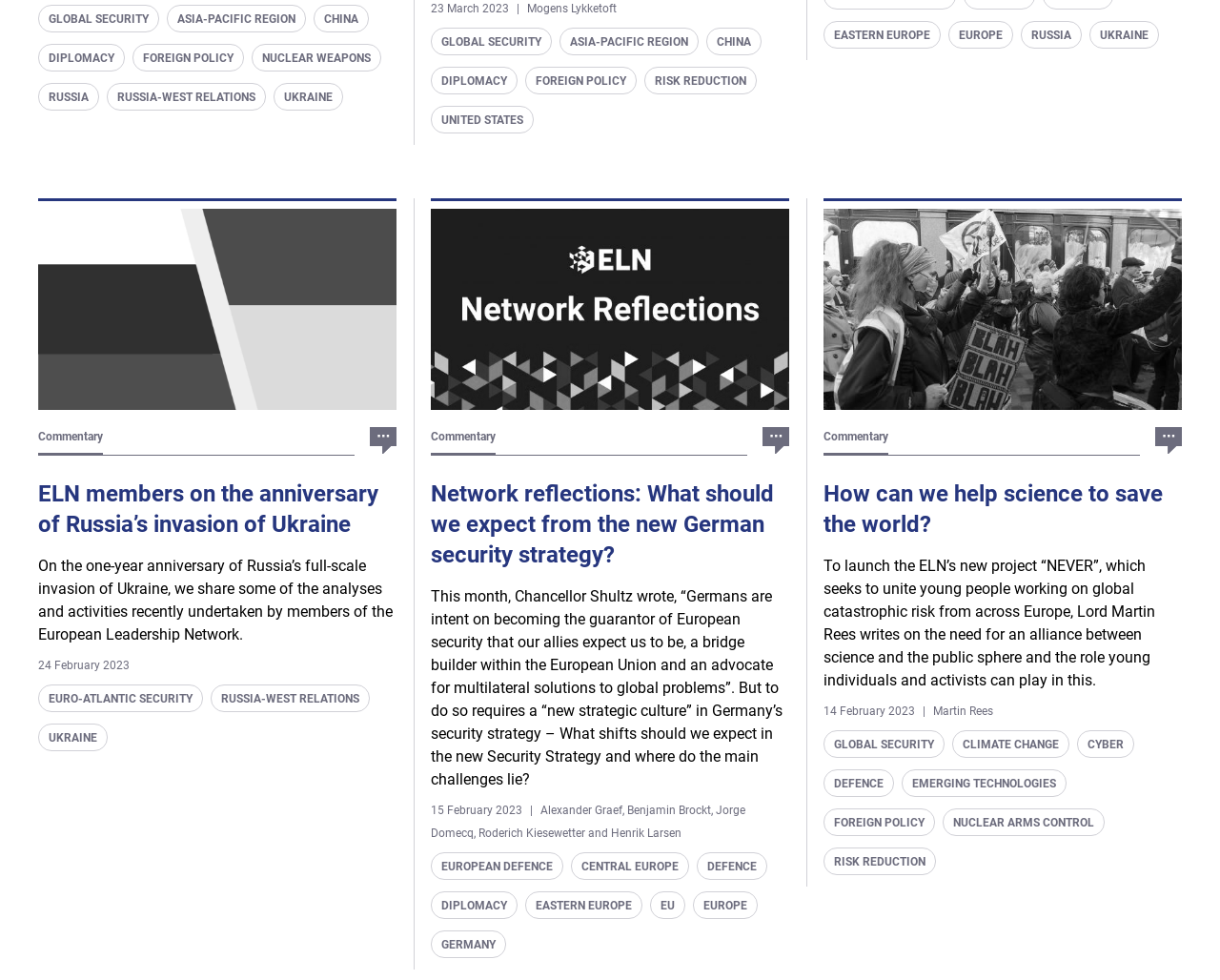Extract the bounding box coordinates for the HTML element that matches this description: "Diplomacy". The coordinates should be four float numbers between 0 and 1, i.e., [left, top, right, bottom].

[0.353, 0.909, 0.424, 0.937]